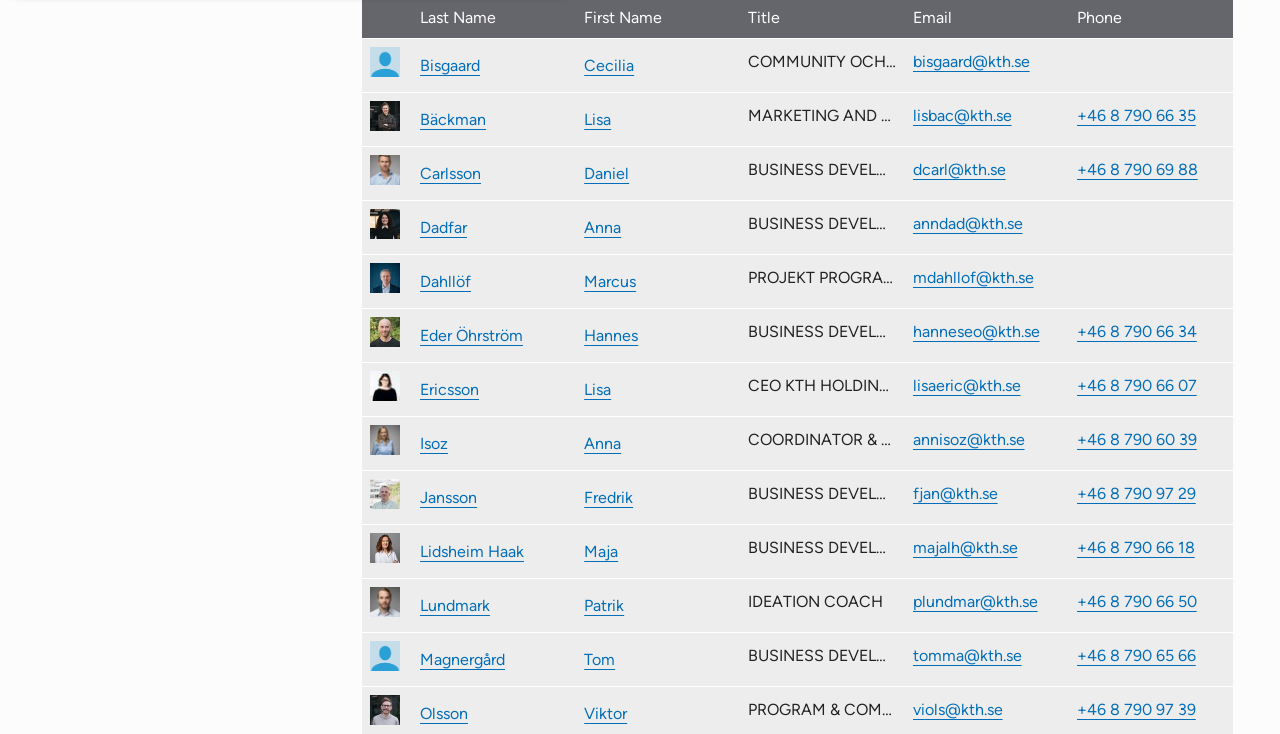Predict the bounding box of the UI element that fits this description: "+46 8 790 97 39".

[0.841, 0.951, 0.957, 0.984]